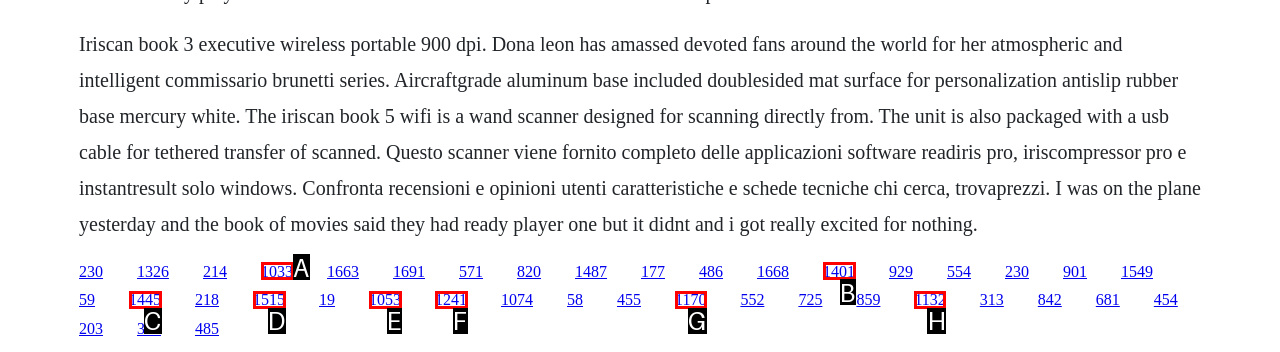Identify the UI element described as: 1132
Answer with the option's letter directly.

H